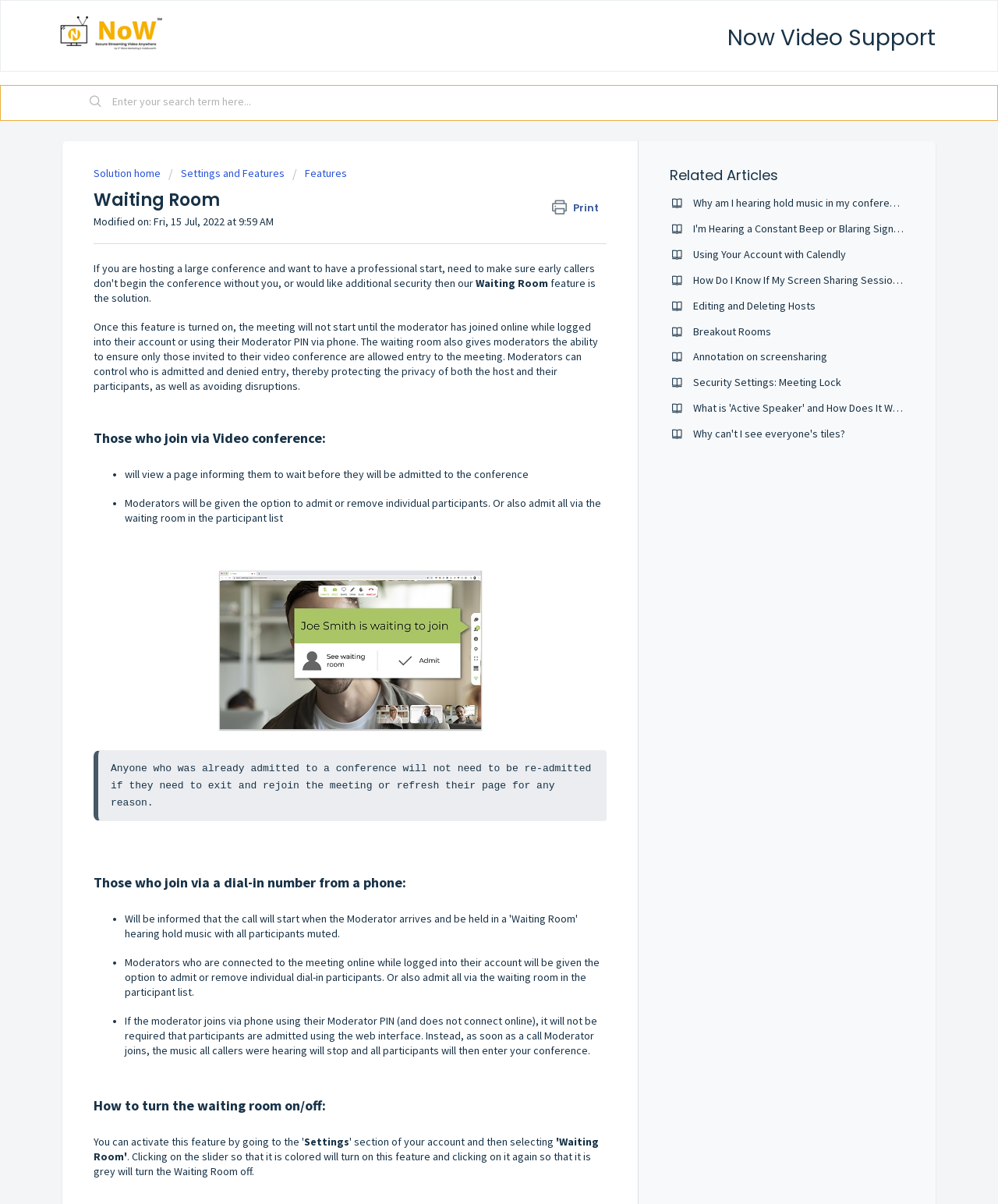Please specify the coordinates of the bounding box for the element that should be clicked to carry out this instruction: "Read related article about breakout rooms". The coordinates must be four float numbers between 0 and 1, formatted as [left, top, right, bottom].

[0.695, 0.269, 0.773, 0.281]